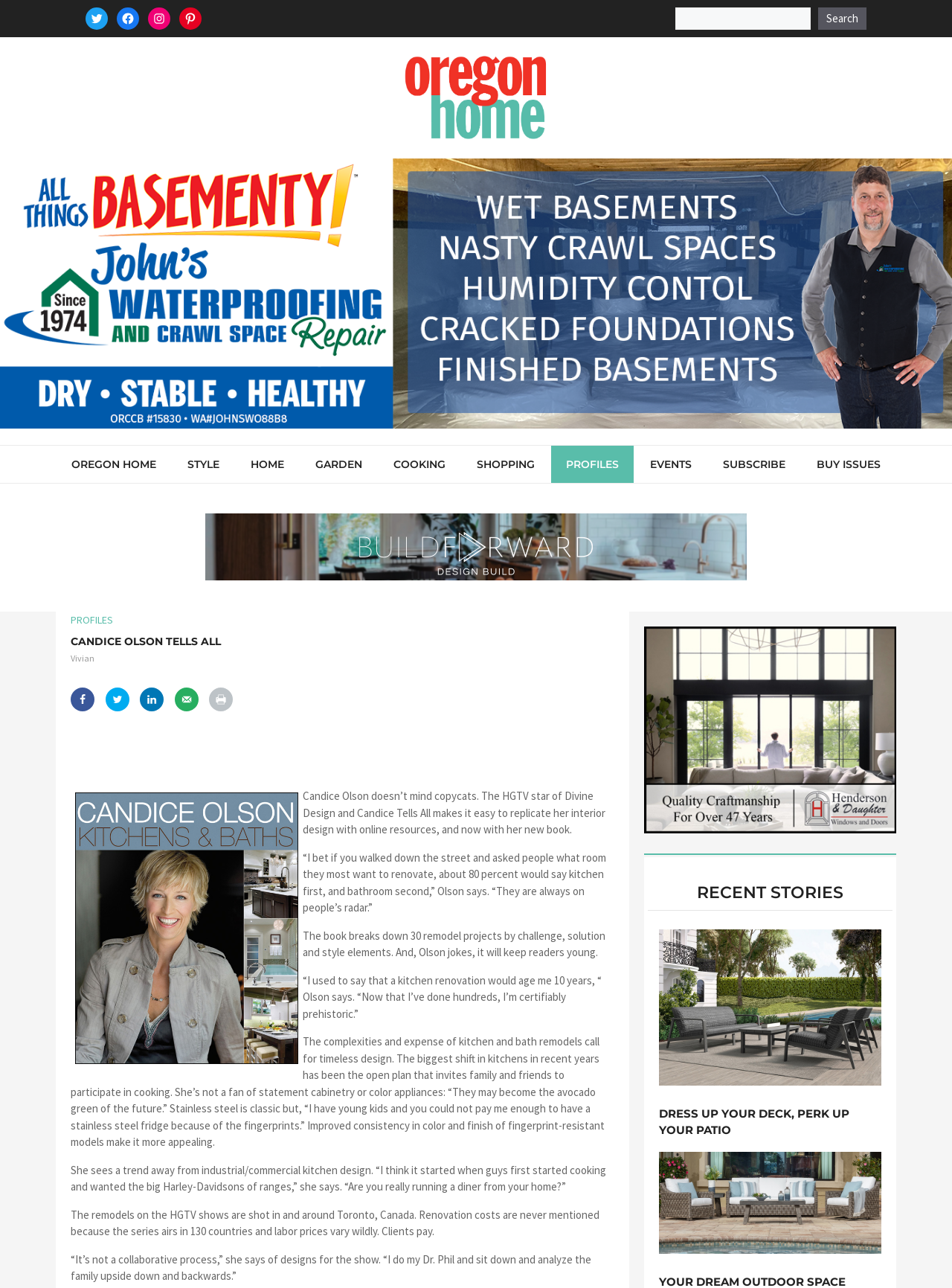Please identify the bounding box coordinates of the element I should click to complete this instruction: 'Visit Oregon Home'. The coordinates should be given as four float numbers between 0 and 1, like this: [left, top, right, bottom].

[0.422, 0.069, 0.578, 0.08]